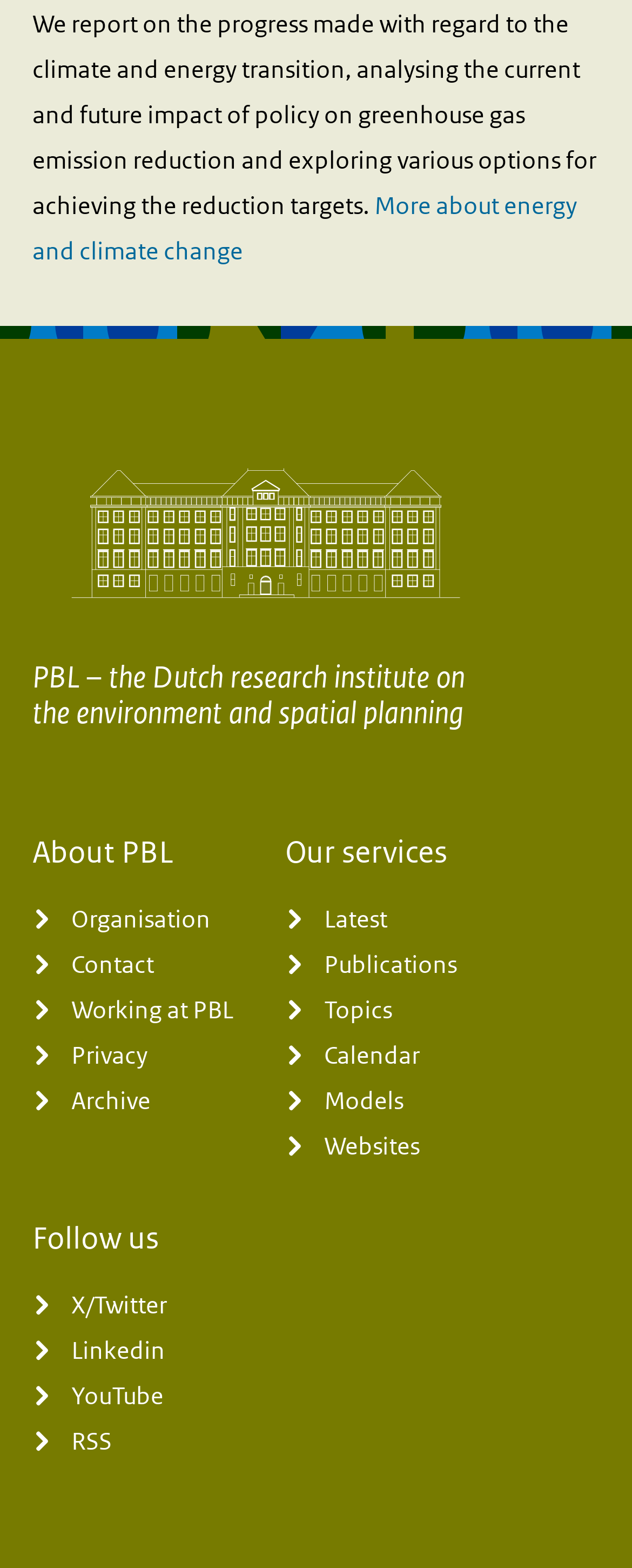Please identify the bounding box coordinates of the element I should click to complete this instruction: 'Read the latest publications'. The coordinates should be given as four float numbers between 0 and 1, like this: [left, top, right, bottom].

[0.451, 0.601, 0.723, 0.63]